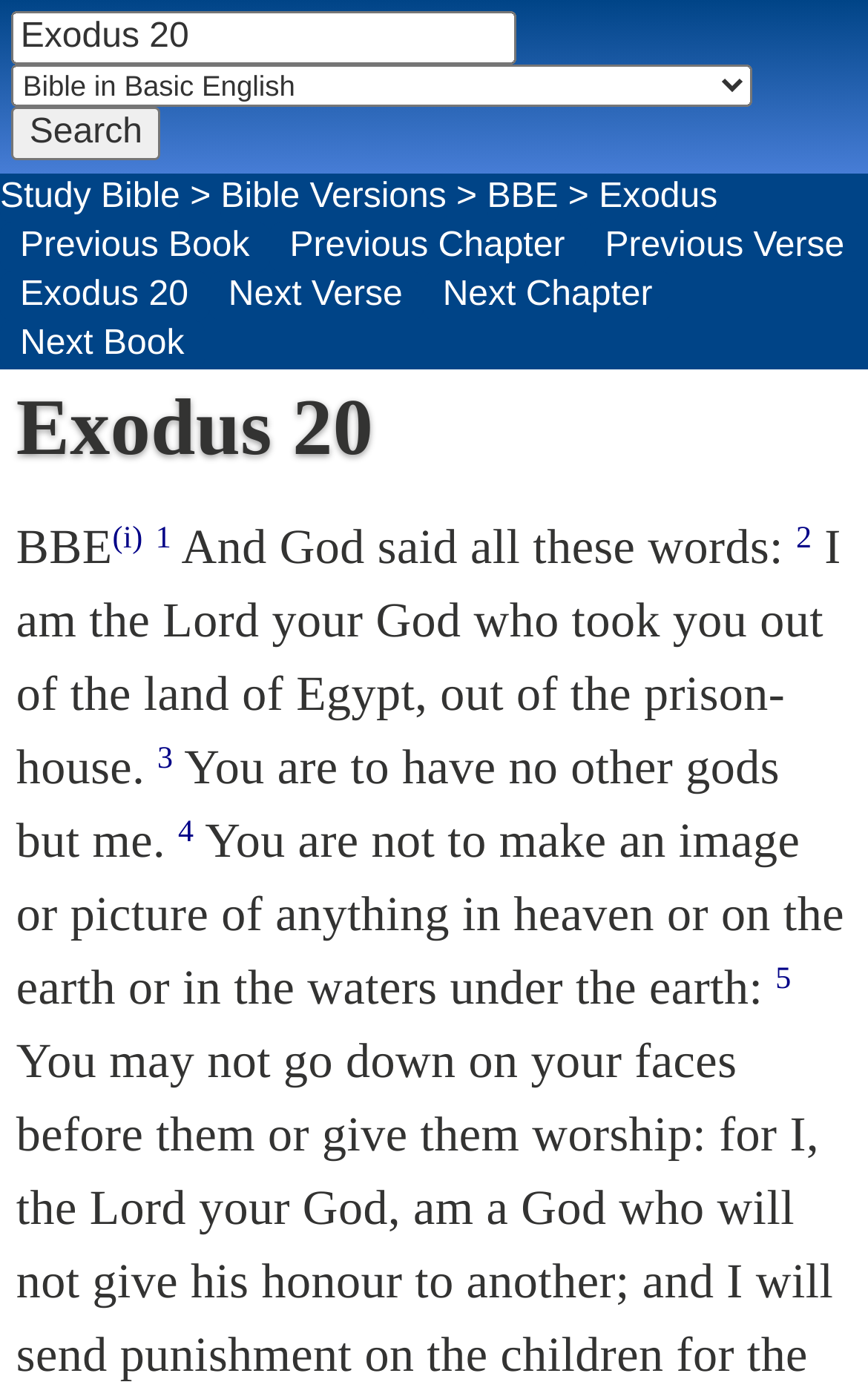Please find the bounding box coordinates of the element's region to be clicked to carry out this instruction: "Go to the previous chapter".

[0.311, 0.158, 0.674, 0.193]